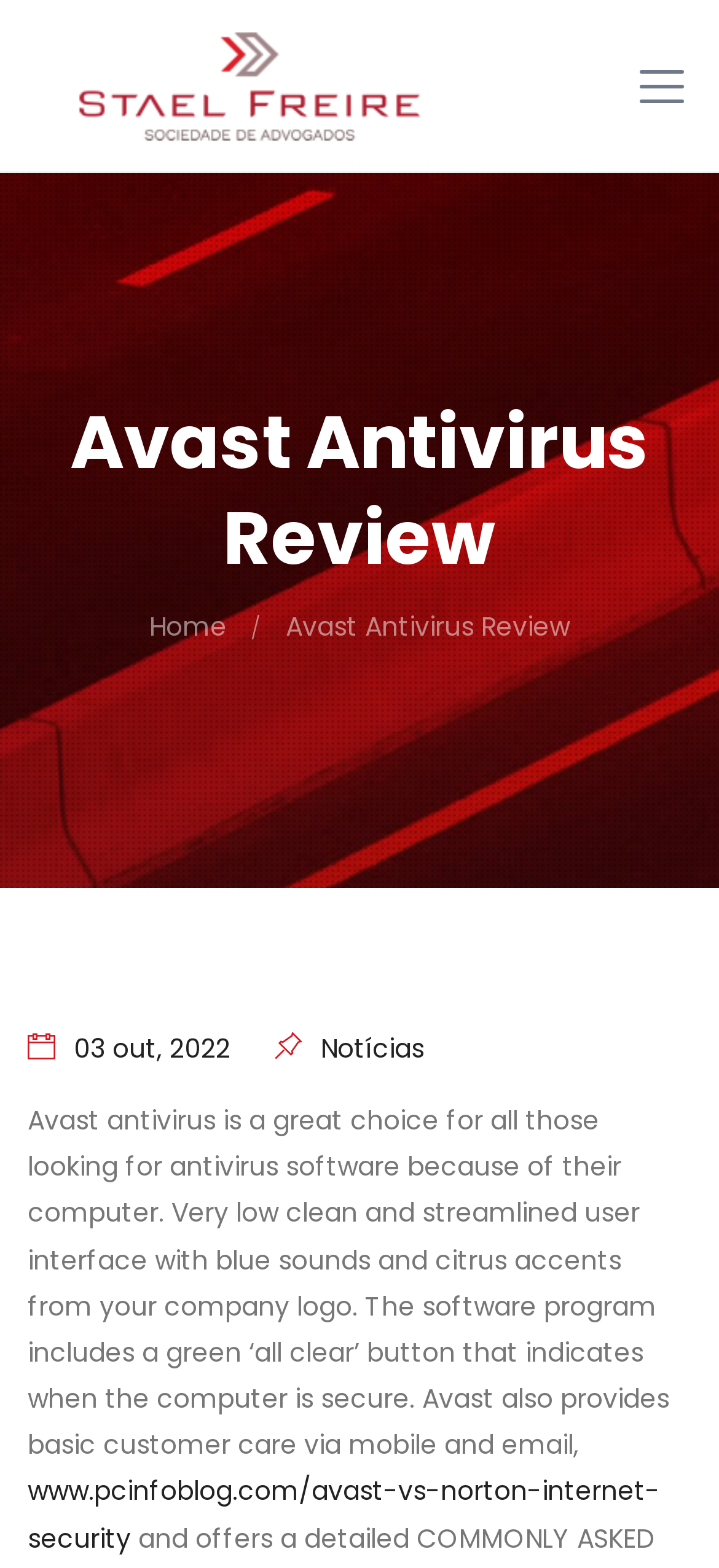Identify and extract the heading text of the webpage.

Avast Antivirus Review